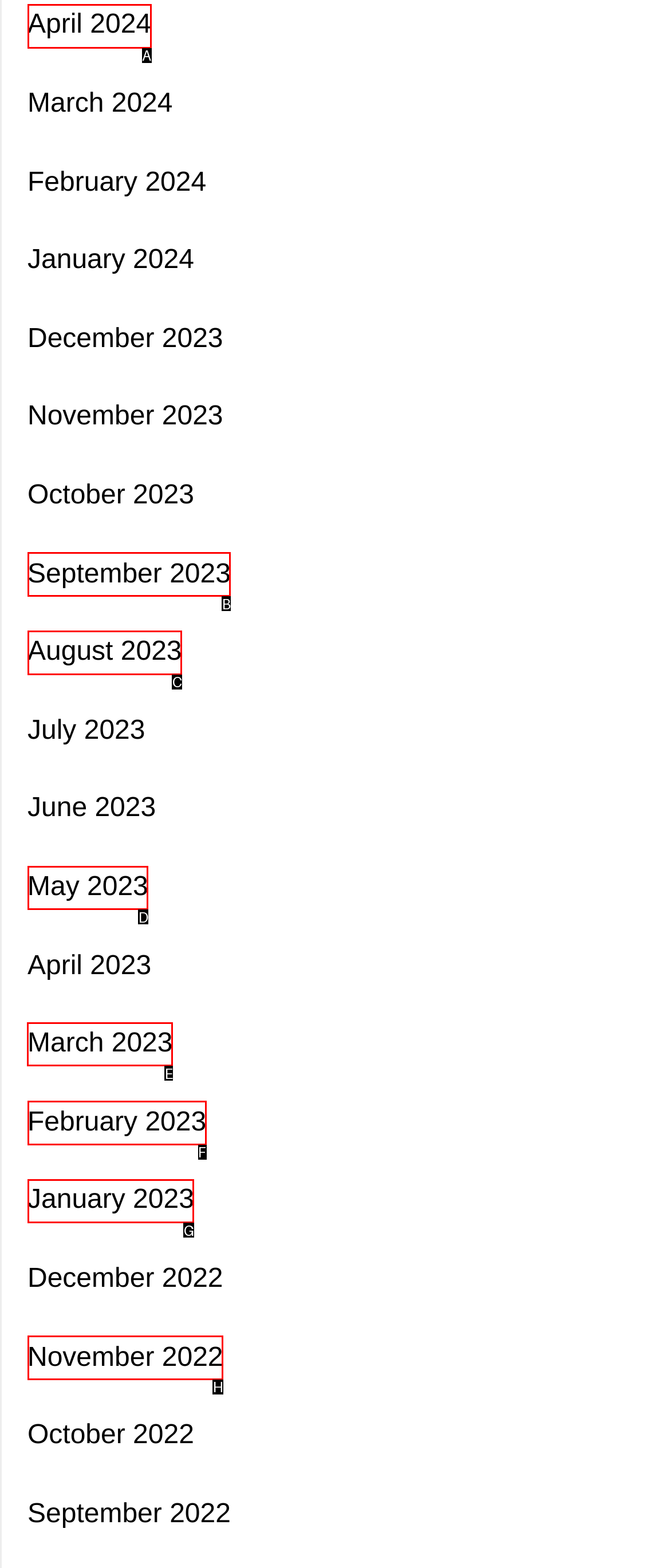Select the HTML element to finish the task: Back to all episodes Reply with the letter of the correct option.

None